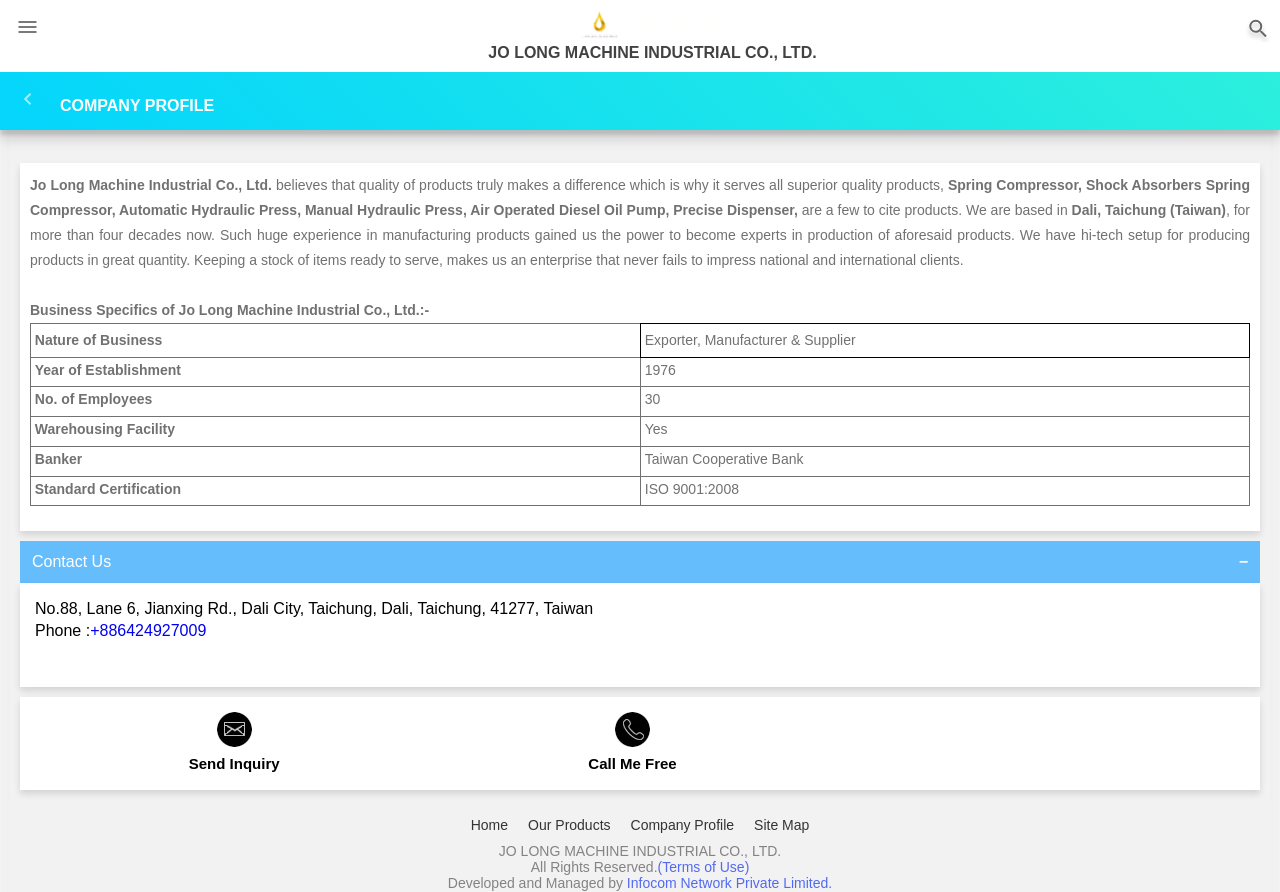Point out the bounding box coordinates of the section to click in order to follow this instruction: "Send an inquiry".

[0.027, 0.822, 0.339, 0.869]